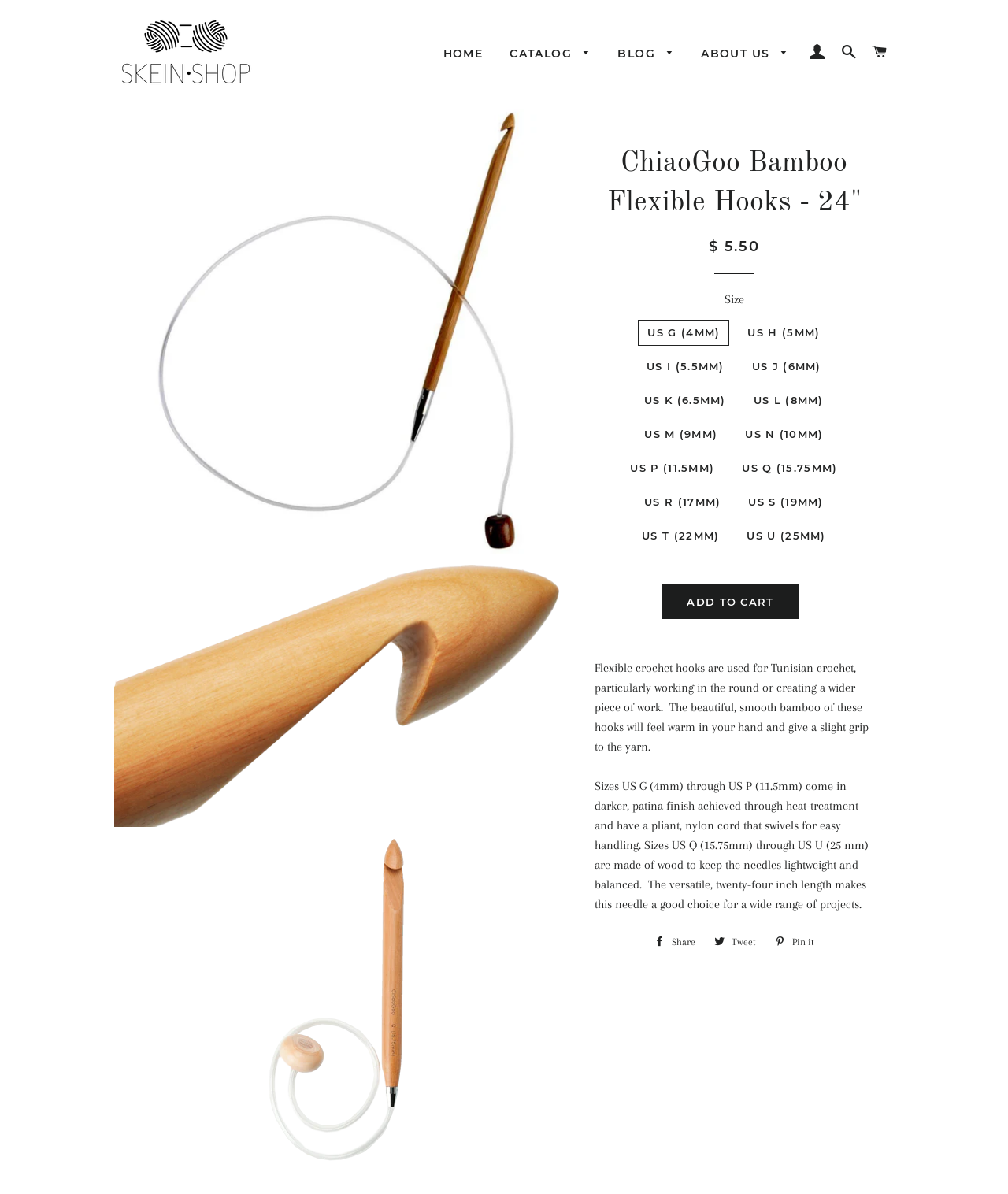Detail the various sections and features present on the webpage.

This webpage is about ChiaoGoo Bamboo Flexible Hooks, a product for Tunisian crochet. At the top, there is a navigation menu with links to "HOME", "CATALOG", "BLOG", "ABOUT US", "LOG IN", "SEARCH", and "CART". Below the navigation menu, there is a large image of the product, followed by a heading that reads "ChiaoGoo Bamboo Flexible Hooks - 24" and a price tag of $5.50.

To the right of the image, there is a section with radio buttons for selecting the size of the hook, ranging from US G (4MM) to US U (25MM). Below this section, there is an "ADD TO CART" button.

Further down the page, there are two paragraphs of text that describe the product, its features, and its uses. The text explains that the hooks are made of bamboo, have a smooth finish, and are suitable for a wide range of projects.

At the bottom of the page, there are three social media links to share the product on Facebook, Twitter, and Pinterest. There are also three images of the product scattered throughout the page, showcasing it from different angles.